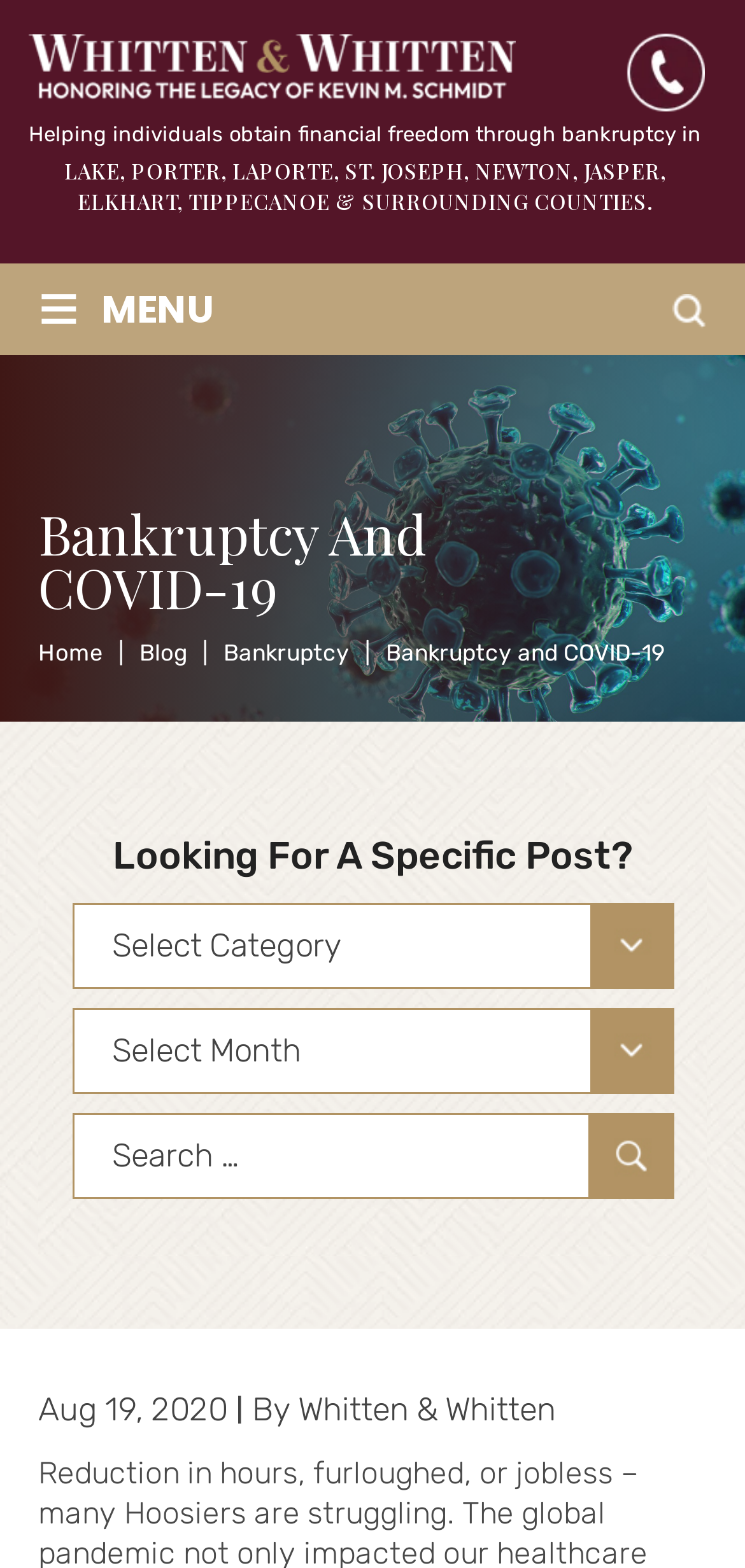Please identify the bounding box coordinates of the element that needs to be clicked to execute the following command: "Select a category". Provide the bounding box using four float numbers between 0 and 1, formatted as [left, top, right, bottom].

[0.096, 0.575, 0.904, 0.63]